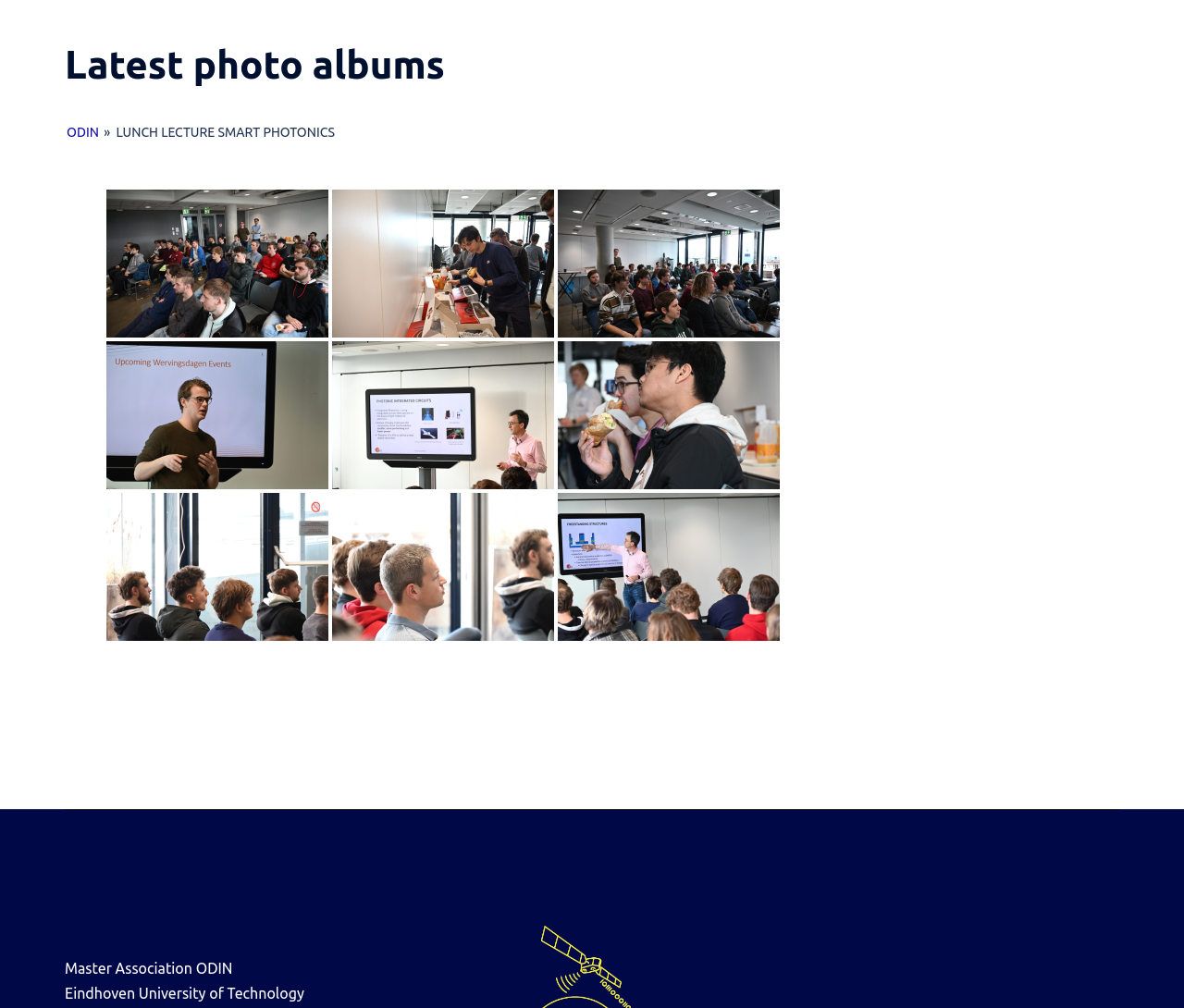Please provide a short answer using a single word or phrase for the question:
What is the title of the photo album?

Latest photo albums